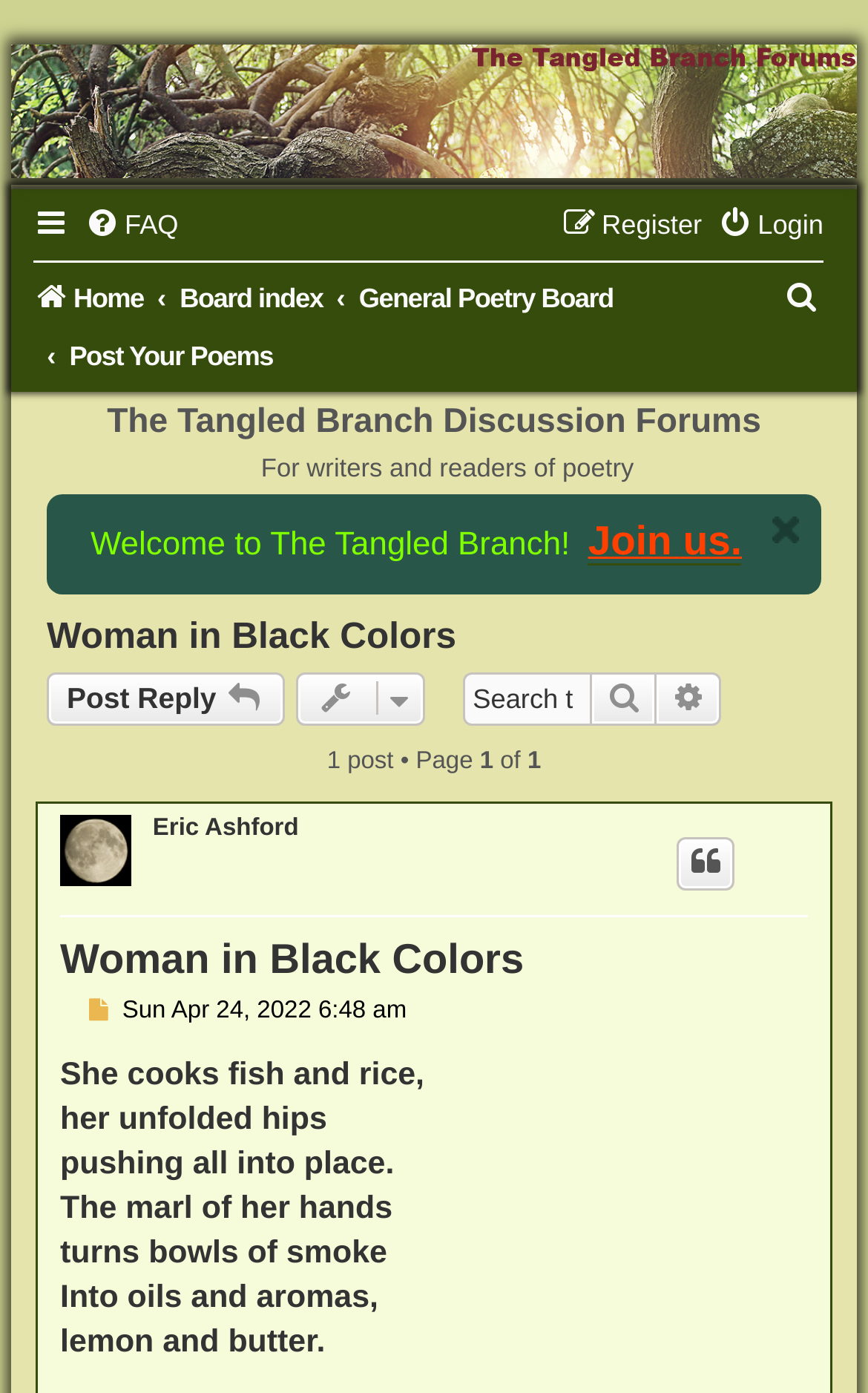Explain the webpage in detail.

The webpage is a discussion forum focused on poetry, with a specific topic titled "Woman in Black Colors". At the top, there are two horizontal menus, one with links to "Home", "FAQ", "Login", and "Register", and another with links to "Home", "Board index", "General Poetry Board", "Post Your Poems", and "Search". 

Below the menus, there are three headings: "The Tangled Branch Discussion Forums", "For writers and readers of poetry", and "Woman in Black Colors". The second heading has an announcement with a "Close" link and a welcome message with a "Join us" link.

The main content area has a topic title "Woman in Black Colors" with a "Post Reply" link and a "Topic tools" button. There is also a search bar with a "Search this topic…" input field, a "Search" button, and an "Advanced search" link.

Below the search bar, there is a pagination indicator showing "1 post • Page" with an "of" label. The main post content is displayed, which includes a user avatar image, the username "Eric Ashford", and the post text, which is a poem with several stanzas.

At the bottom, there are links to "Quote" and "Post", as well as the post's timestamp and the poem's text.